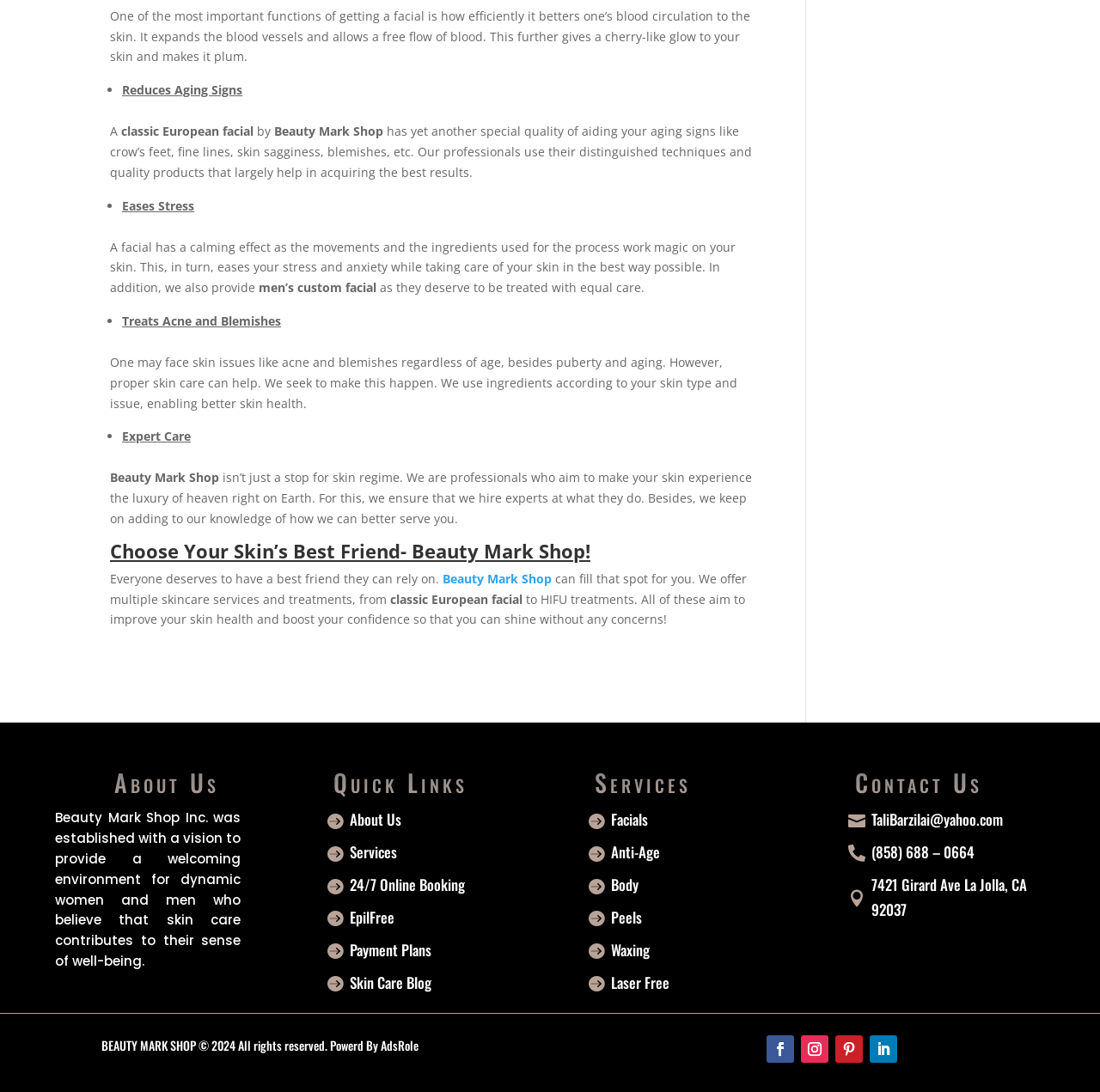Please answer the following question using a single word or phrase: What is the vision of Beauty Mark Shop?

To provide a welcoming environment for skin care